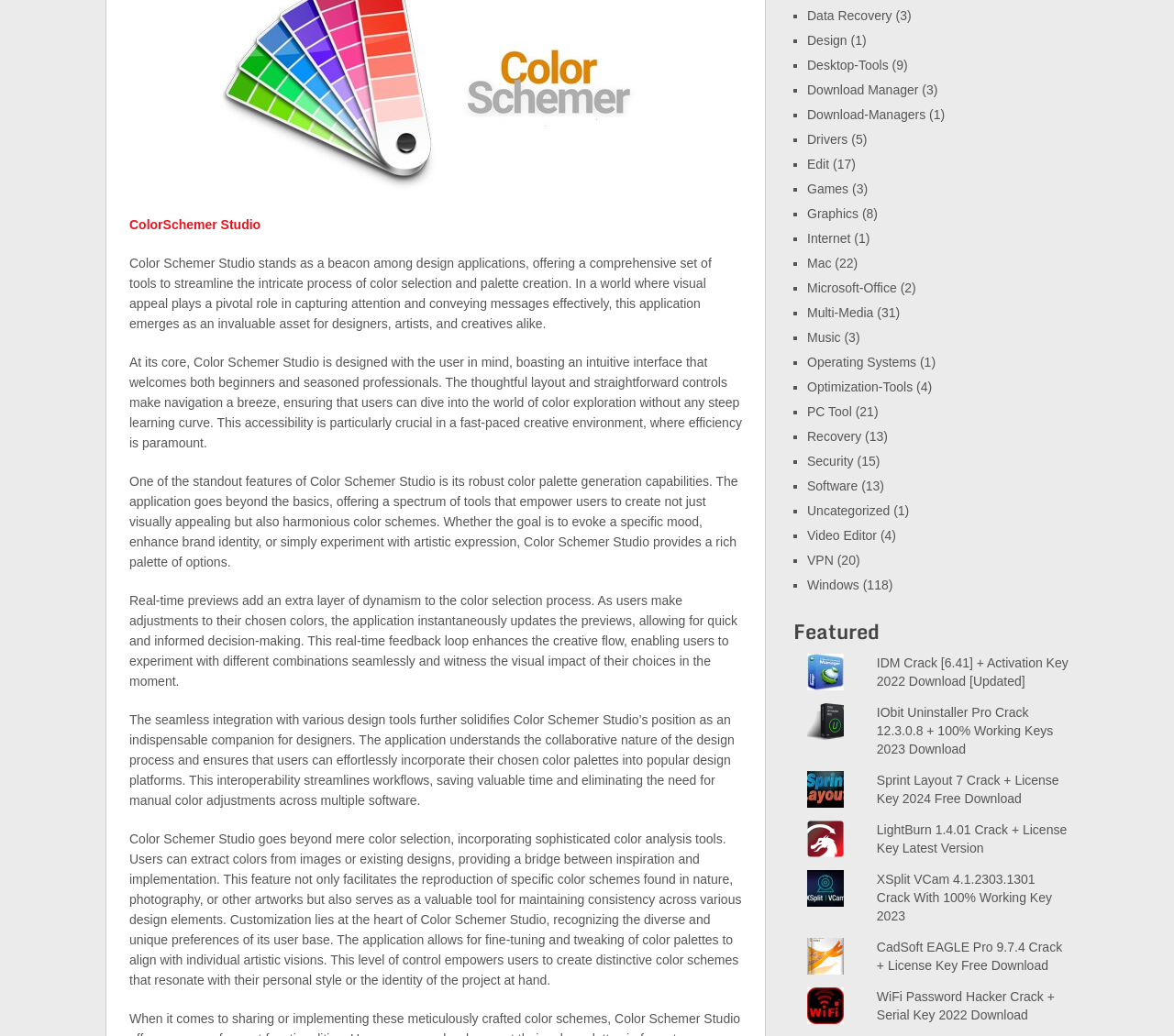Using the format (top-left x, top-left y, bottom-right x, bottom-right y), and given the element description, identify the bounding box coordinates within the screenshot: (844) 603-6017

None